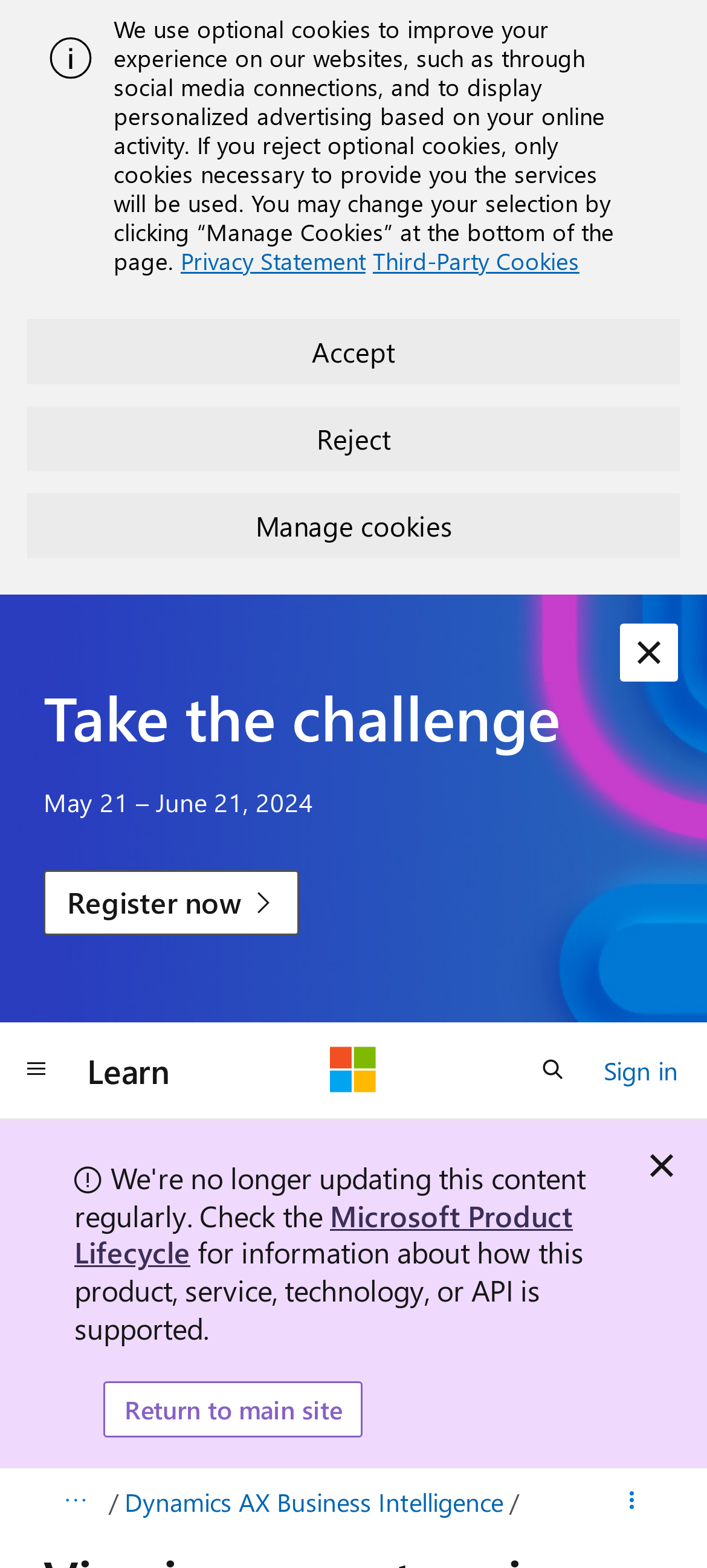Answer this question in one word or a short phrase: Where is the 'Register now' link located?

Below the 'Take the challenge' heading